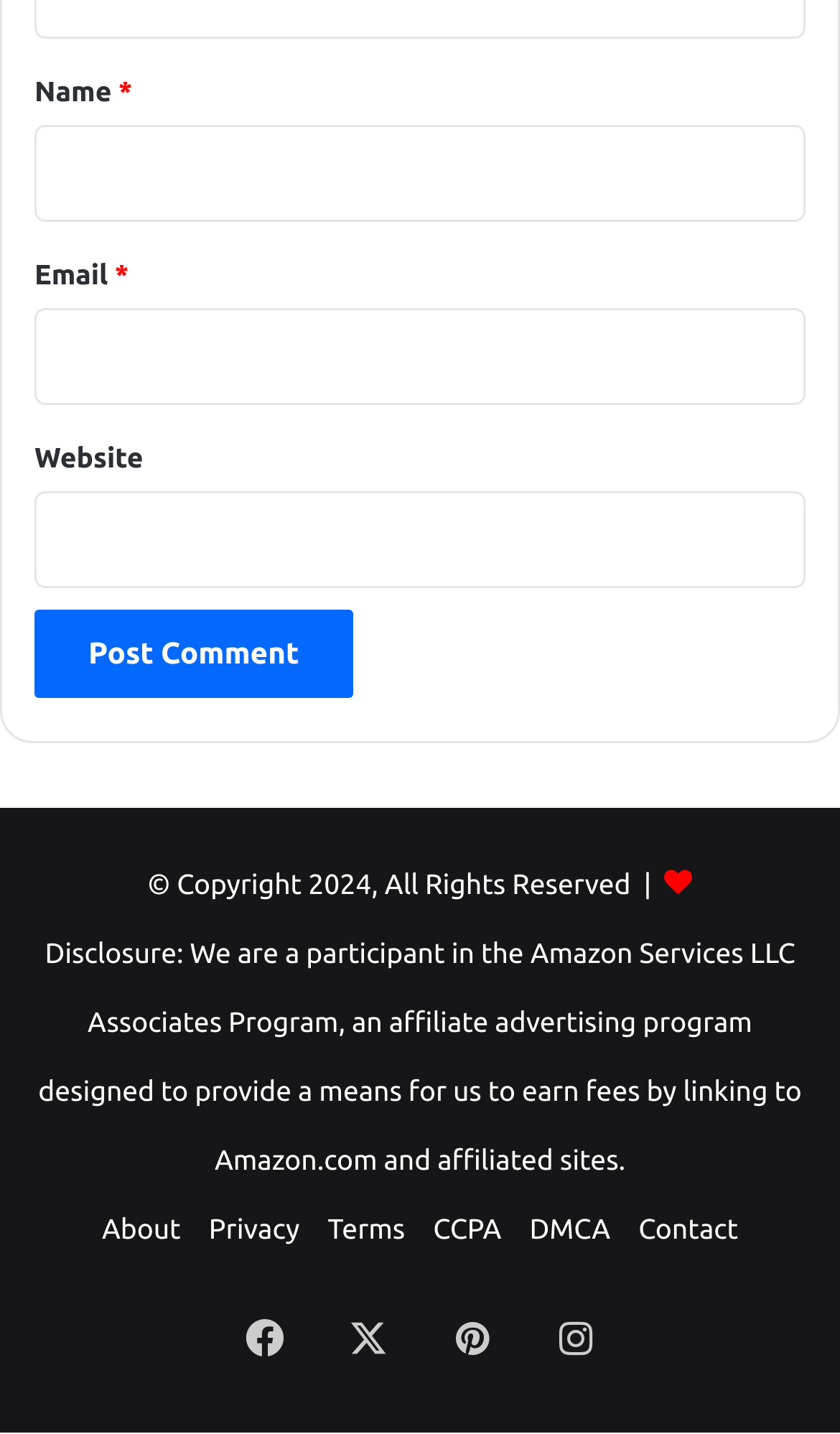Please specify the bounding box coordinates for the clickable region that will help you carry out the instruction: "Enter your name".

[0.041, 0.088, 0.959, 0.155]